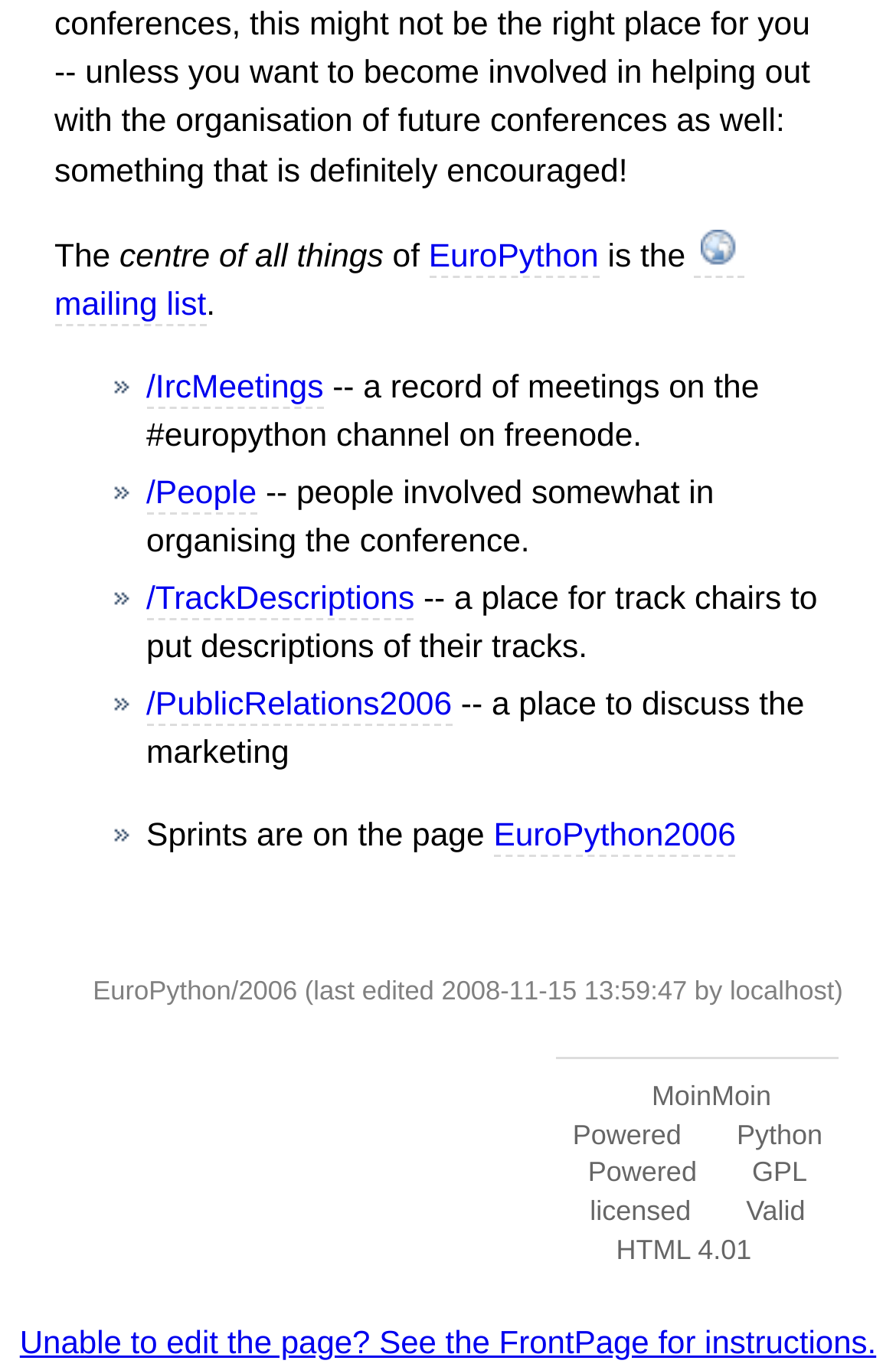Answer the following query with a single word or phrase:
What is the text next to the 'EuroPython2006' link?

Sprints are on the page